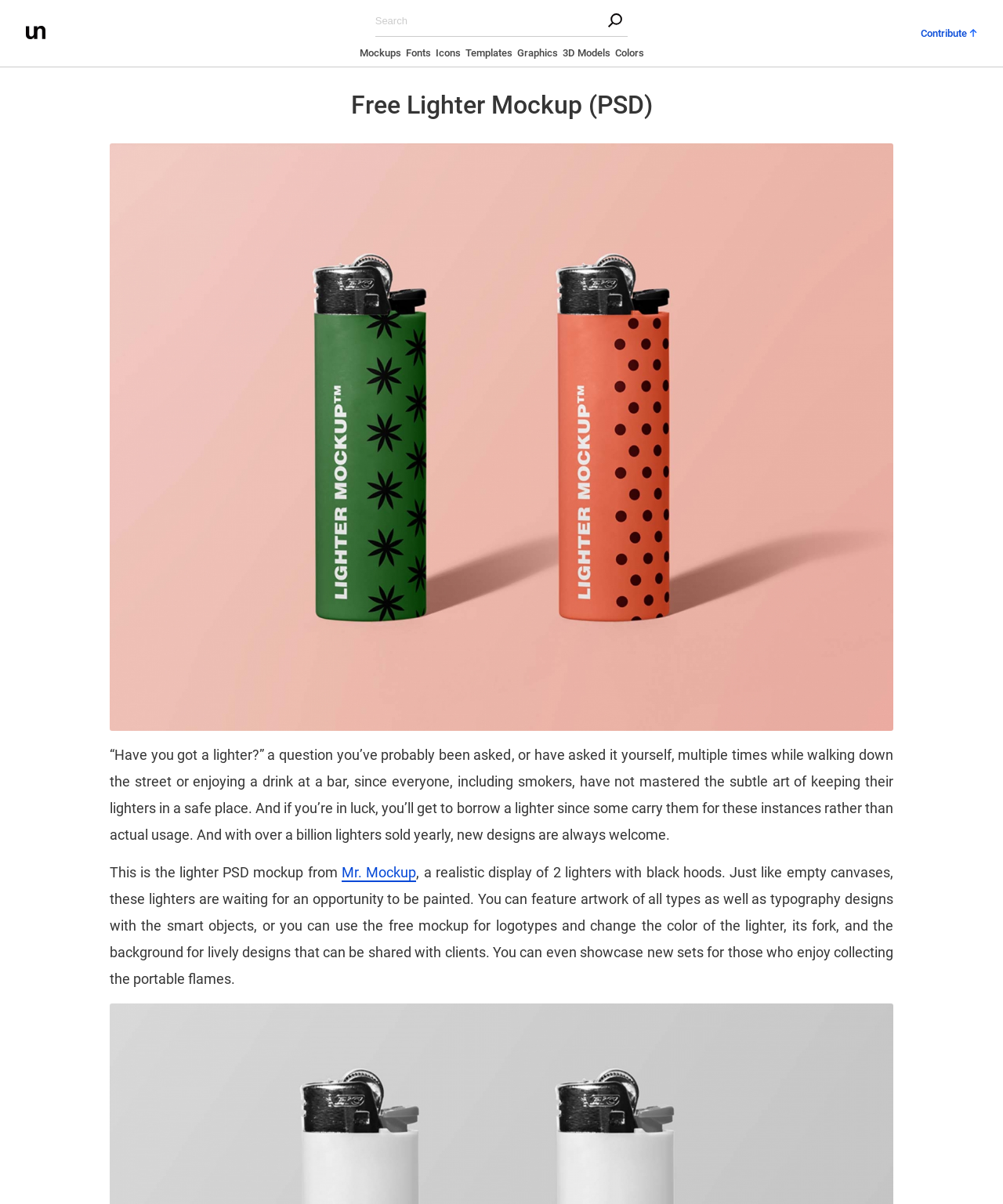What is the name of the website that provides the lighter PSD mockup?
Based on the visual, give a brief answer using one word or a short phrase.

Mr. Mockup